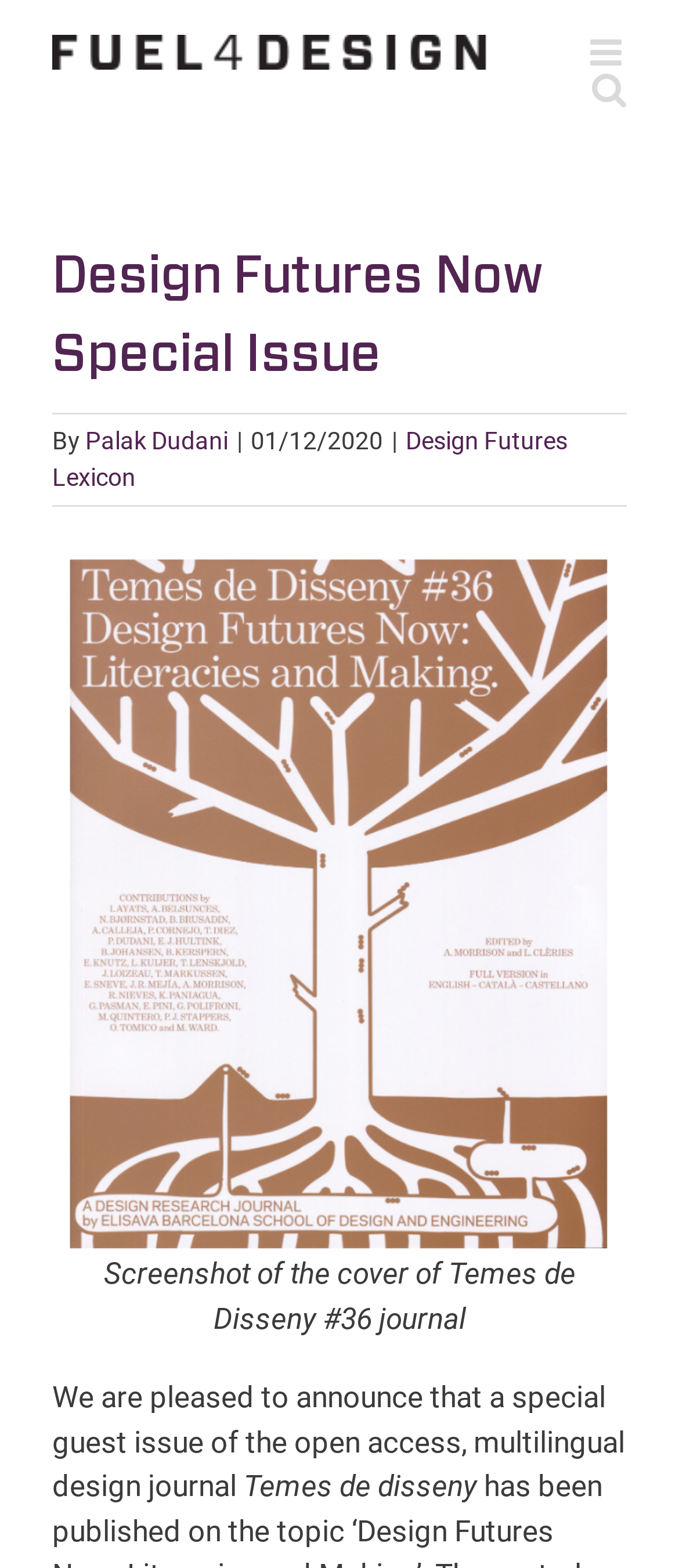What is the image on the webpage?
Please provide a single word or phrase based on the screenshot.

Screenshot of the cover of Temes de Disseny #36 journal